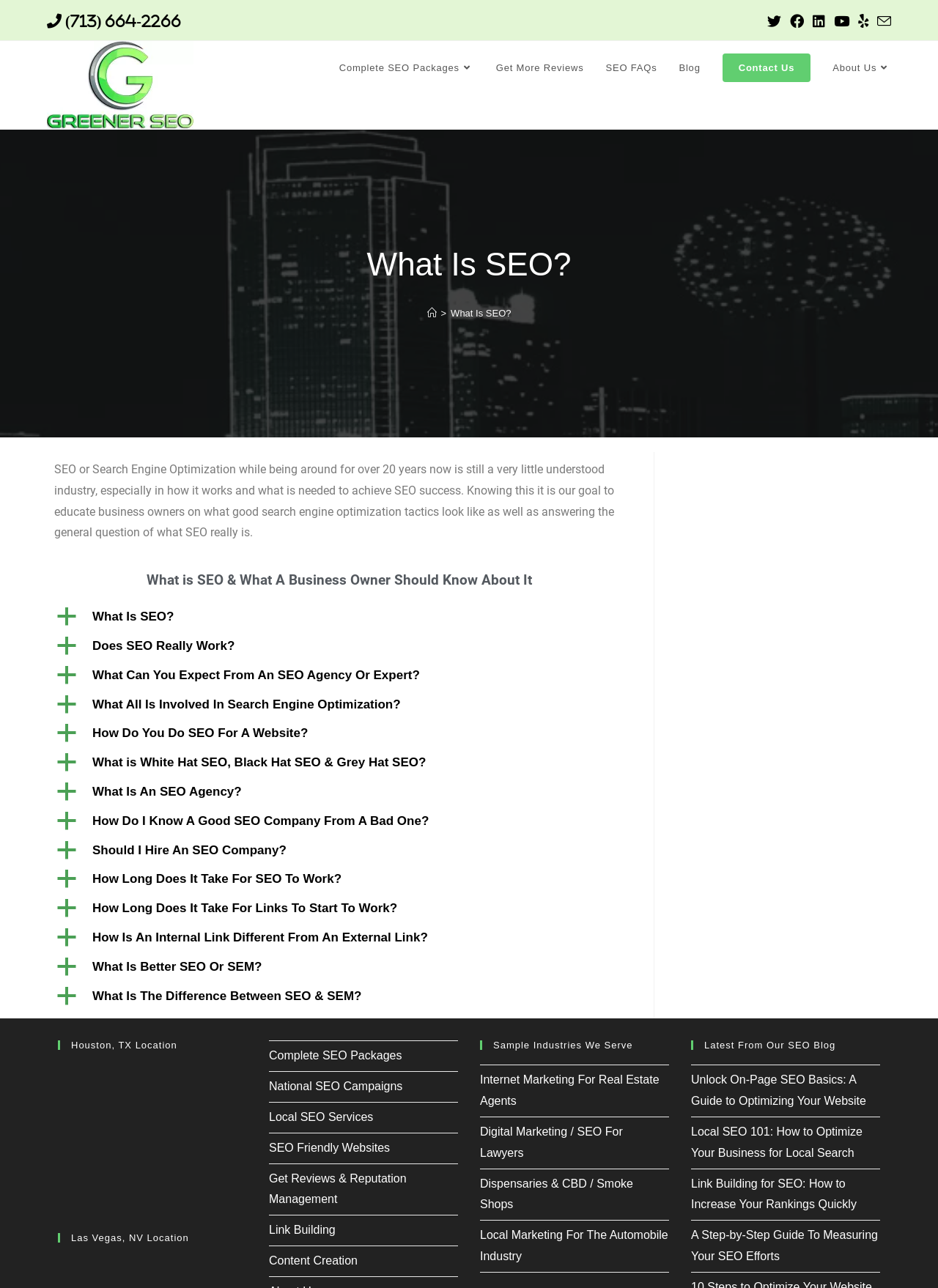Determine the bounding box coordinates of the region I should click to achieve the following instruction: "Check the 'Latest From Our SEO Blog'". Ensure the bounding box coordinates are four float numbers between 0 and 1, i.e., [left, top, right, bottom].

[0.737, 0.808, 0.938, 0.815]